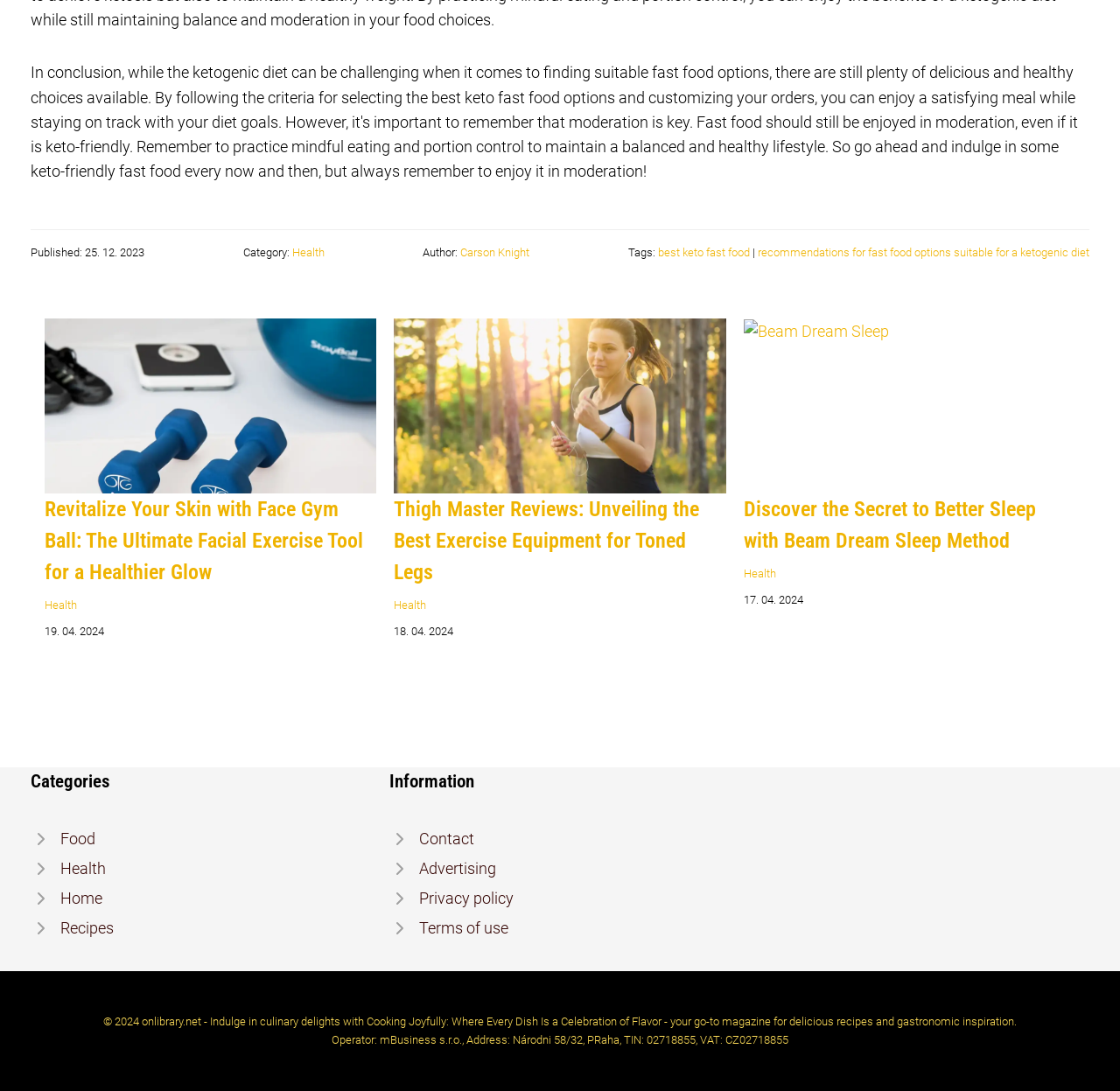Based on the image, provide a detailed and complete answer to the question: 
What is the date of the second article?

I examined the second article element and found a StaticText element with the date '18. 04. 2024', which is the publication date of the article.